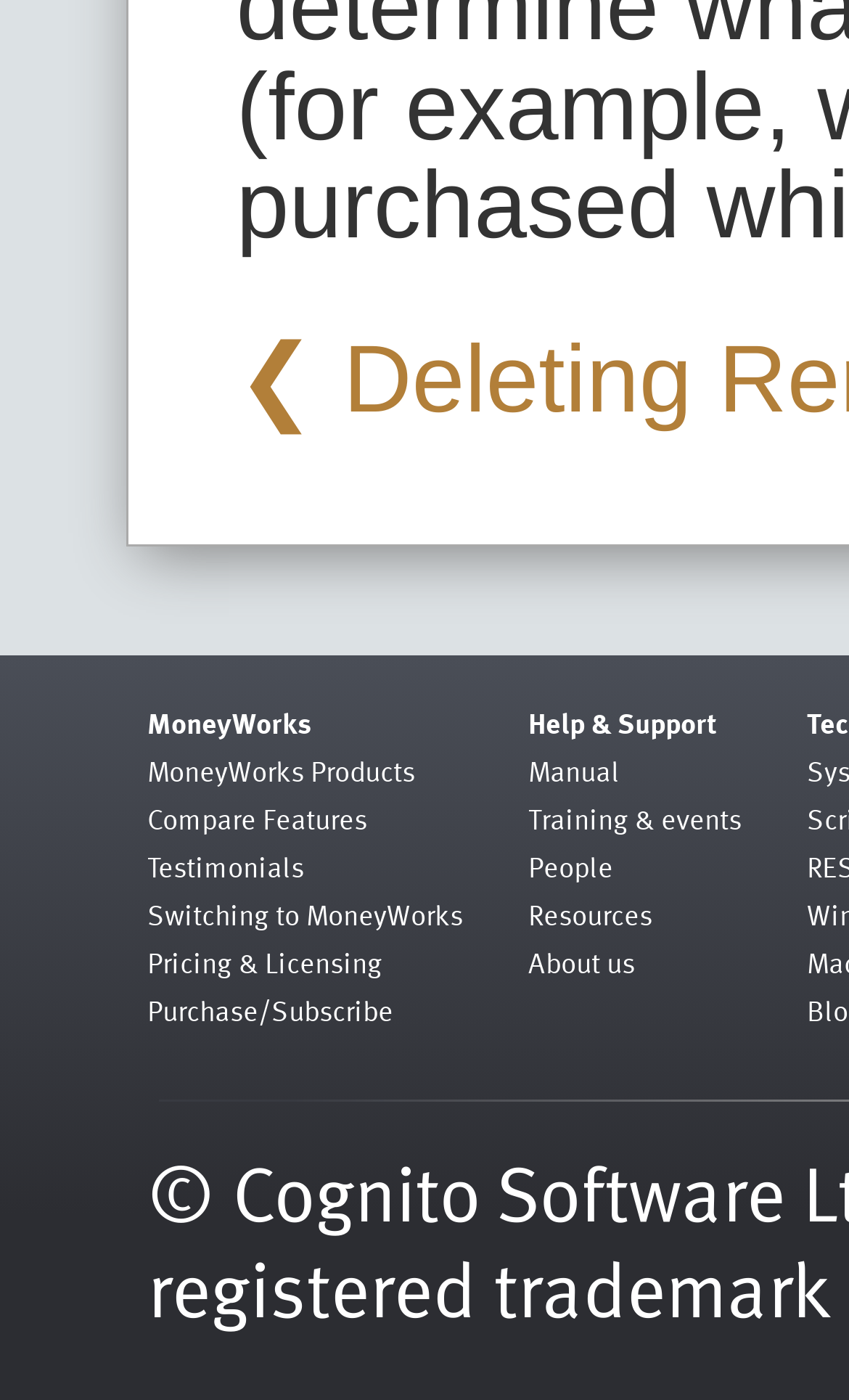Give a concise answer of one word or phrase to the question: 
How many sections are there in the top navigation bar?

2